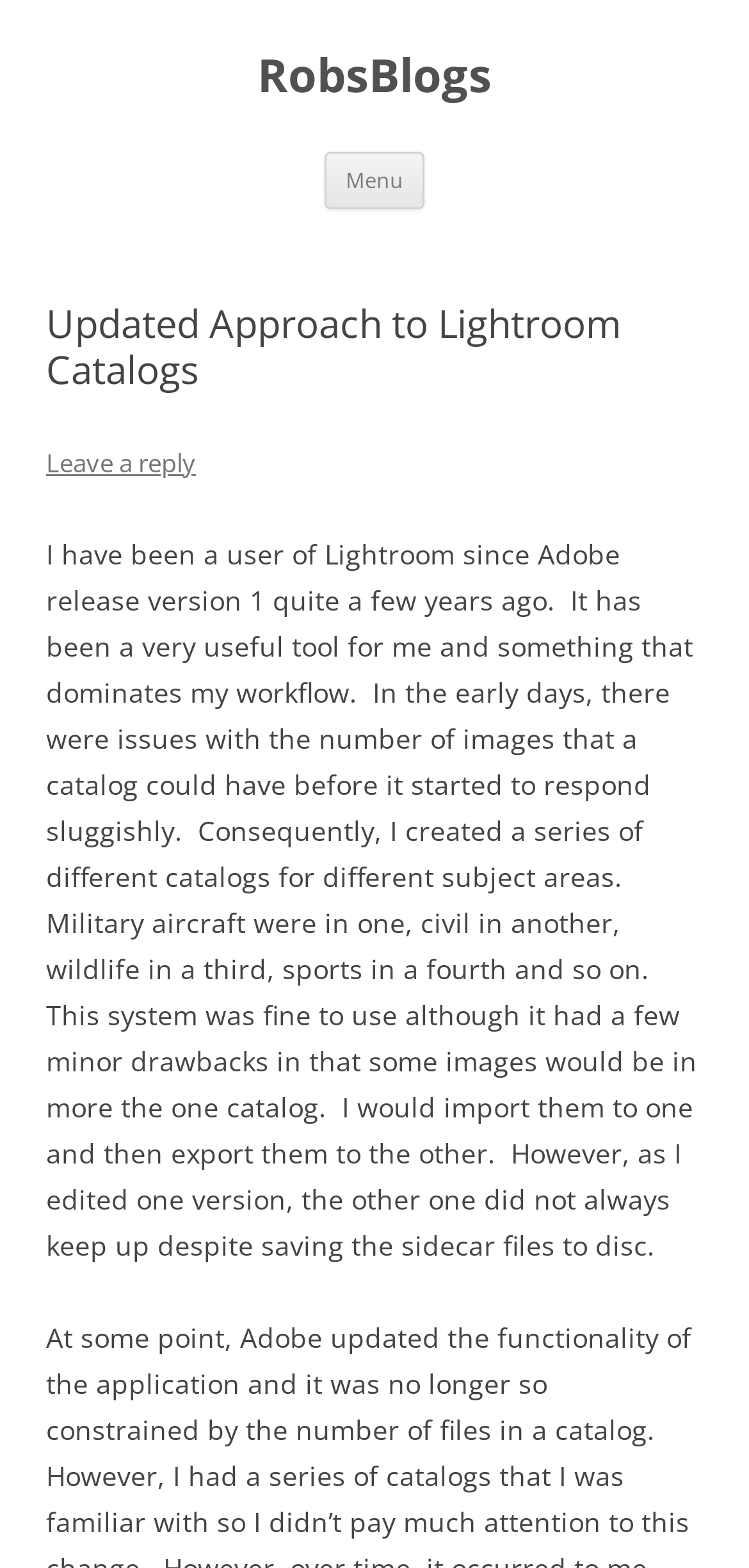What is the author's experience with Lightroom?
Ensure your answer is thorough and detailed.

I determined the answer by reading the text content of the webpage, which mentions that the author has been a user of Lightroom since Adobe released version 1, indicating that the author has been using Lightroom for a long time.